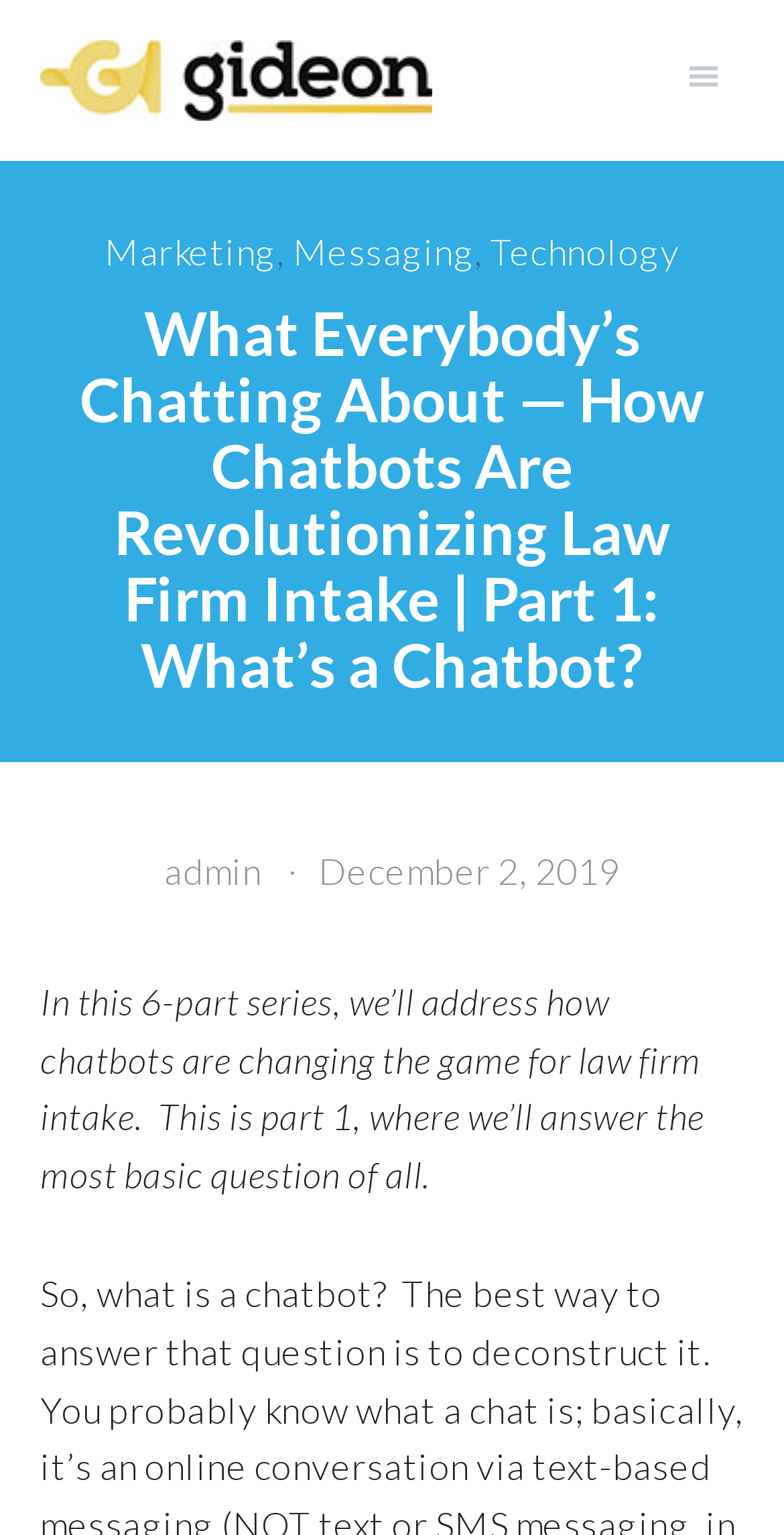Determine the bounding box coordinates for the HTML element mentioned in the following description: "Menu". The coordinates should be a list of four floats ranging from 0 to 1, represented as [left, top, right, bottom].

[0.872, 0.037, 0.949, 0.066]